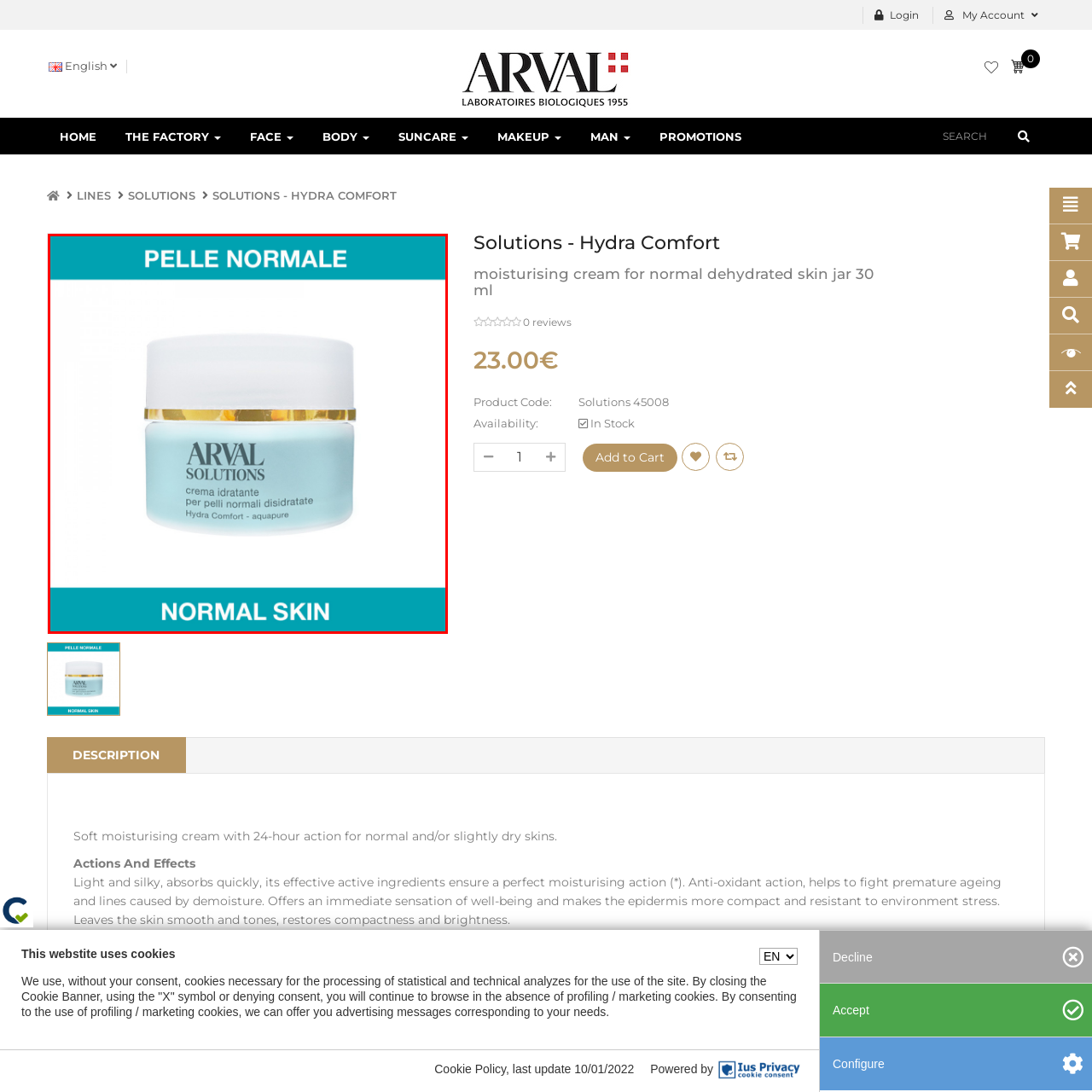Elaborate on the visual content inside the red-framed section with detailed information.

The image showcases a jar of Arval Solutions Hydra Comfort moisturizing cream, specifically designed for normal and slightly dehydrated skin. The jar is adorned with a sleek and modern design, featuring a frosted white lid with a gold band, and a creamy light blue pot that conveys a fresh and soothing aesthetic. The product label reads "ARVAL SOLUTIONS," clearly indicating the brand, along with descriptive text in both Italian and English: "crema idratante" (moisturizing cream) and "per pelli normali disidratate" (for normal dehydrated skin). The backdrop is vibrant turquoise, emphasizing the product’s purpose for "NORMAL SKIN." This moisturizing cream is ideal for individuals seeking hydration and skin comfort, and it embodies a blend of elegance and efficacy.